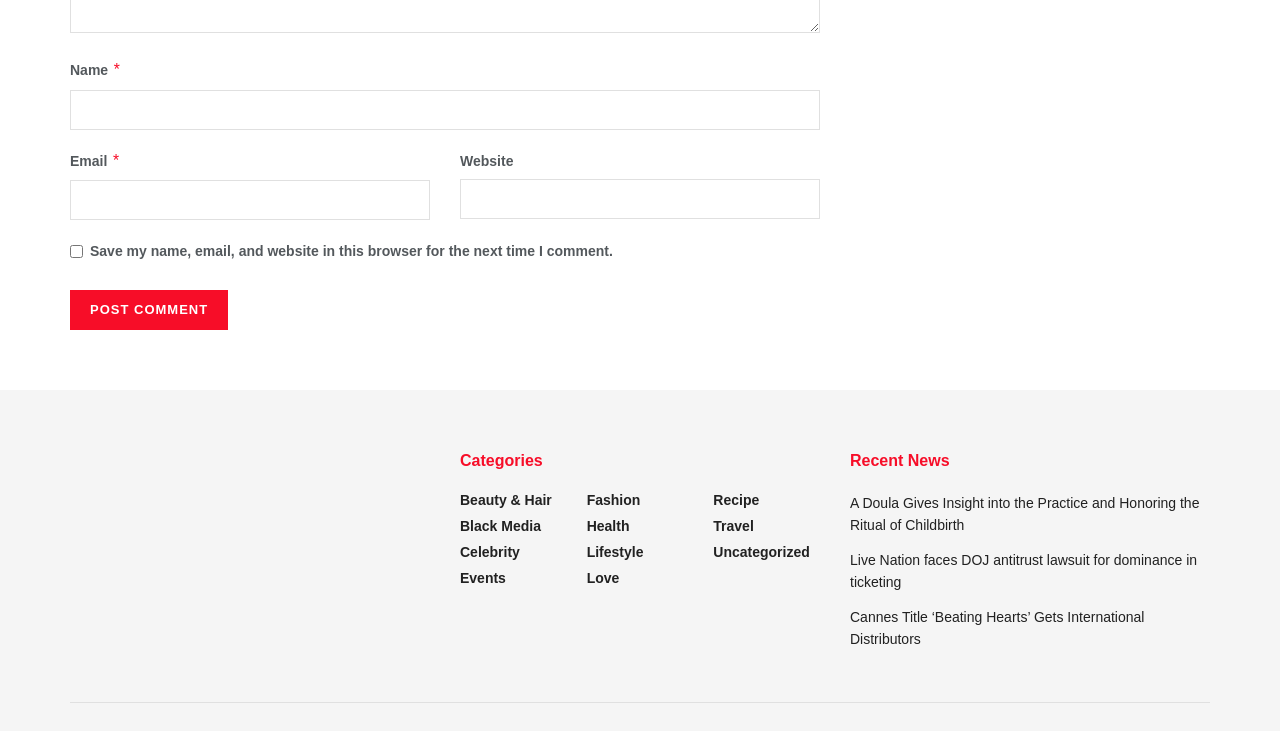Kindly determine the bounding box coordinates for the clickable area to achieve the given instruction: "Enter your name".

[0.055, 0.123, 0.641, 0.178]